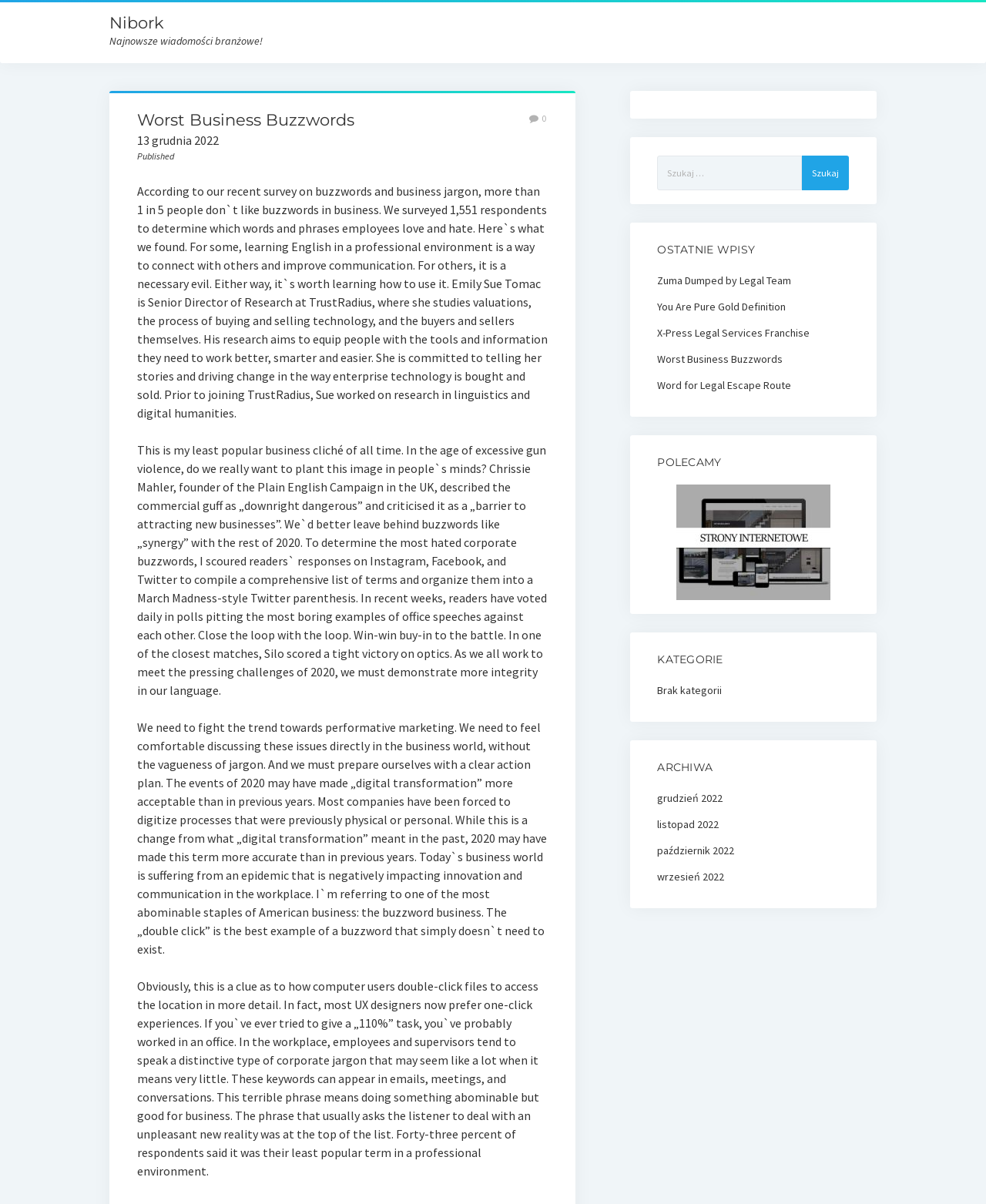Locate the bounding box coordinates of the area to click to fulfill this instruction: "View the archives for December 2022". The bounding box should be presented as four float numbers between 0 and 1, in the order [left, top, right, bottom].

[0.667, 0.657, 0.733, 0.668]